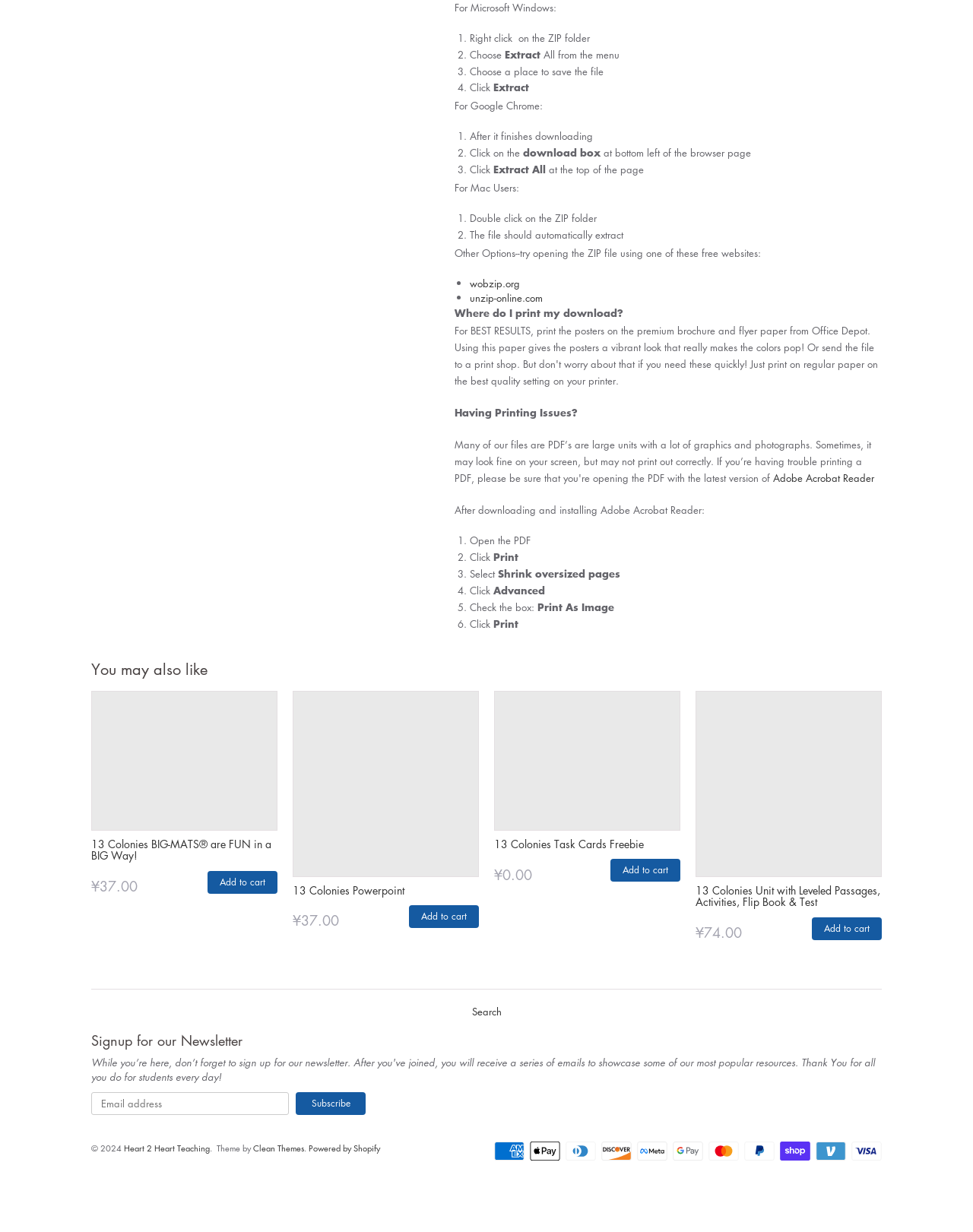Kindly determine the bounding box coordinates of the area that needs to be clicked to fulfill this instruction: "Click on 'AMAZING PLACES TO SEE IN PERAMBALUR'".

None